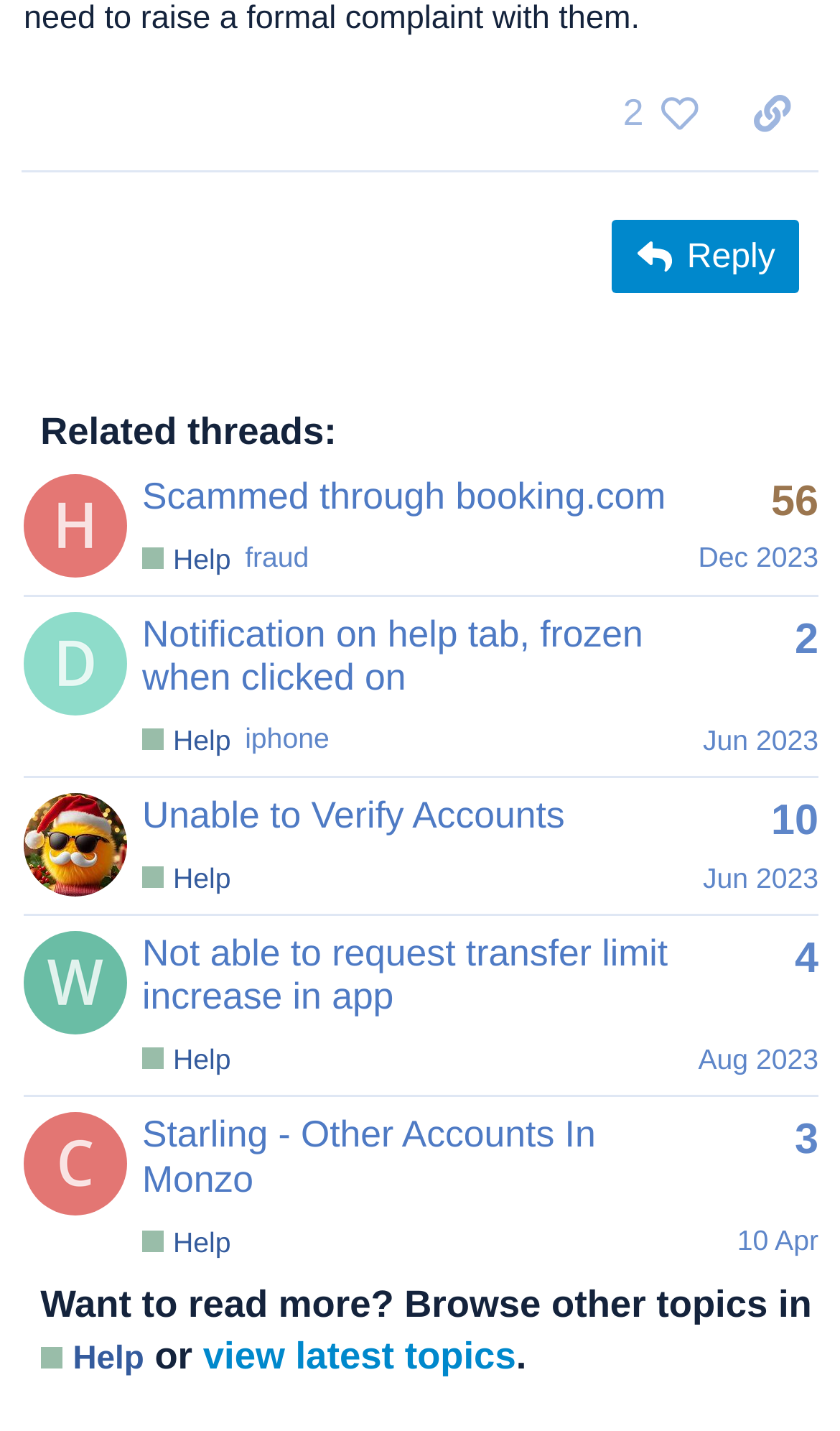Identify the bounding box coordinates of the clickable region required to complete the instruction: "Click the 'Reply' button". The coordinates should be given as four float numbers within the range of 0 and 1, i.e., [left, top, right, bottom].

[0.729, 0.154, 0.952, 0.205]